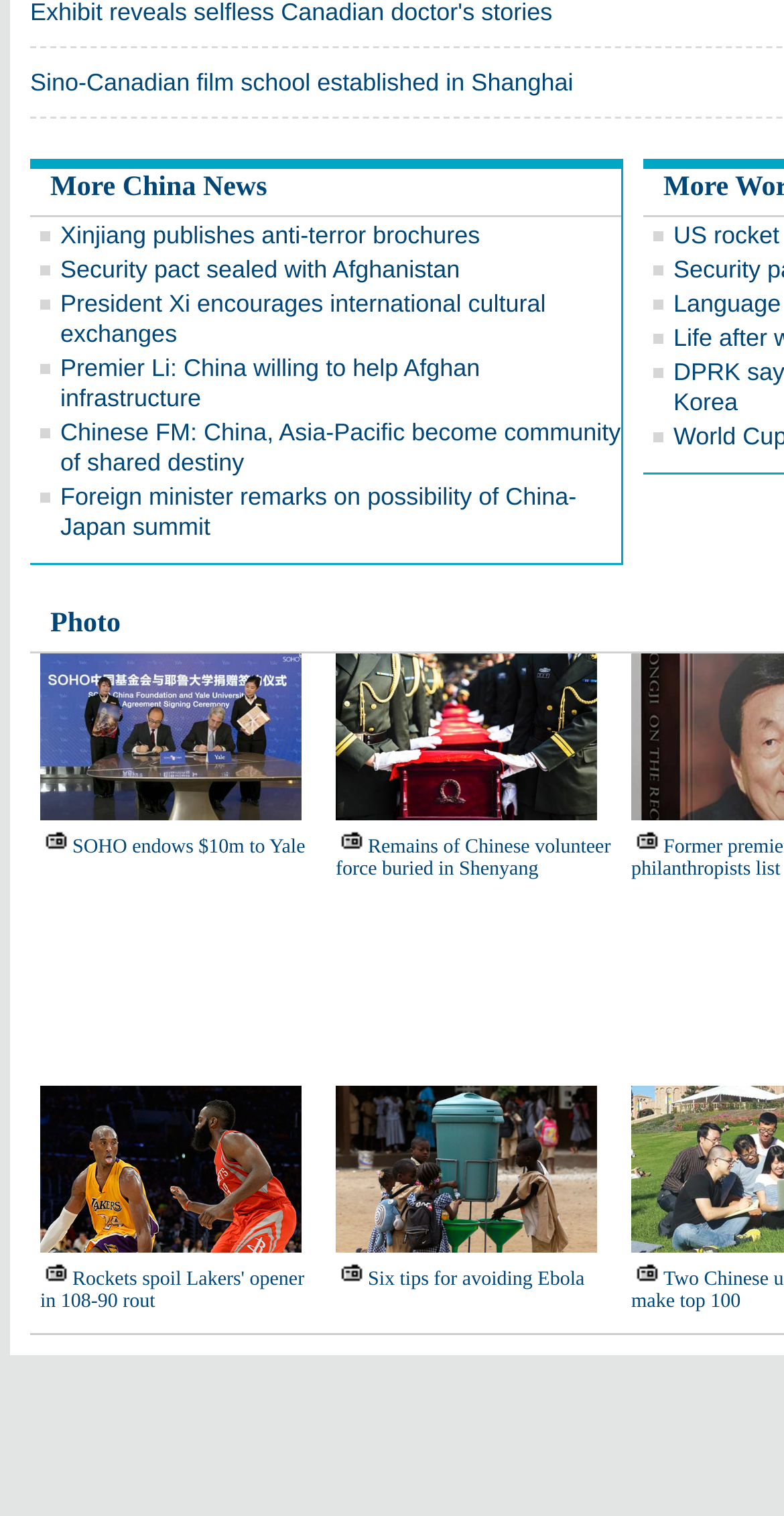Using the element description provided, determine the bounding box coordinates in the format (top-left x, top-left y, bottom-right x, bottom-right y). Ensure that all values are floating point numbers between 0 and 1. Element description: SOHO endows $10m to Yale

[0.092, 0.552, 0.389, 0.566]